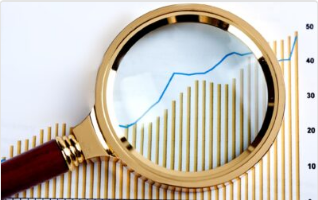Provide a one-word or short-phrase response to the question:
What is the direction of the blue line graph?

Upward